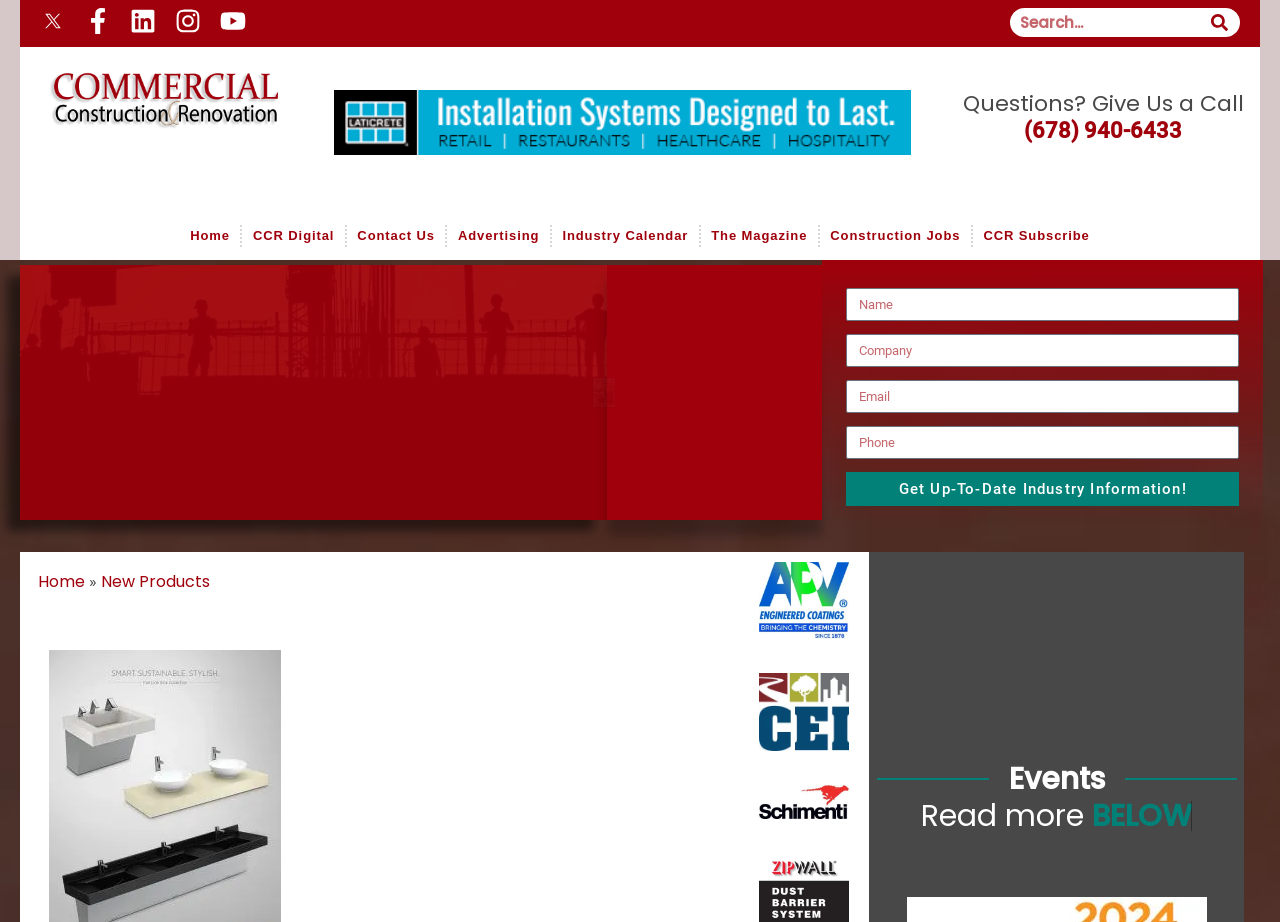Please identify the bounding box coordinates of the area that needs to be clicked to follow this instruction: "Get the new Sloan brochure".

[0.484, 0.288, 0.632, 0.564]